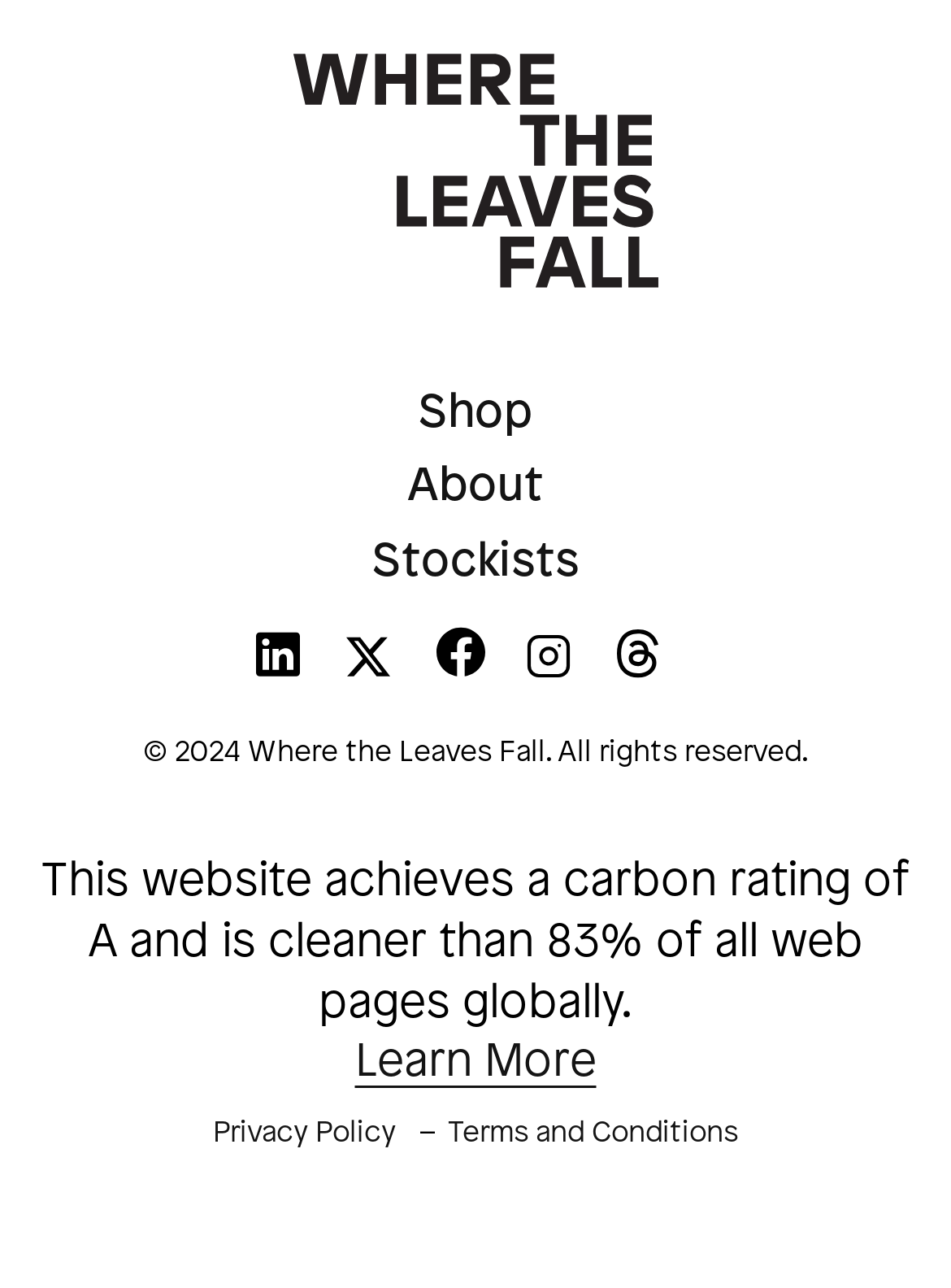Use the information in the screenshot to answer the question comprehensively: How many links are there at the bottom of the page?

I counted the number of links at the bottom of the page, which are 'Learn More', 'Privacy Policy', and 'Terms and Conditions'.